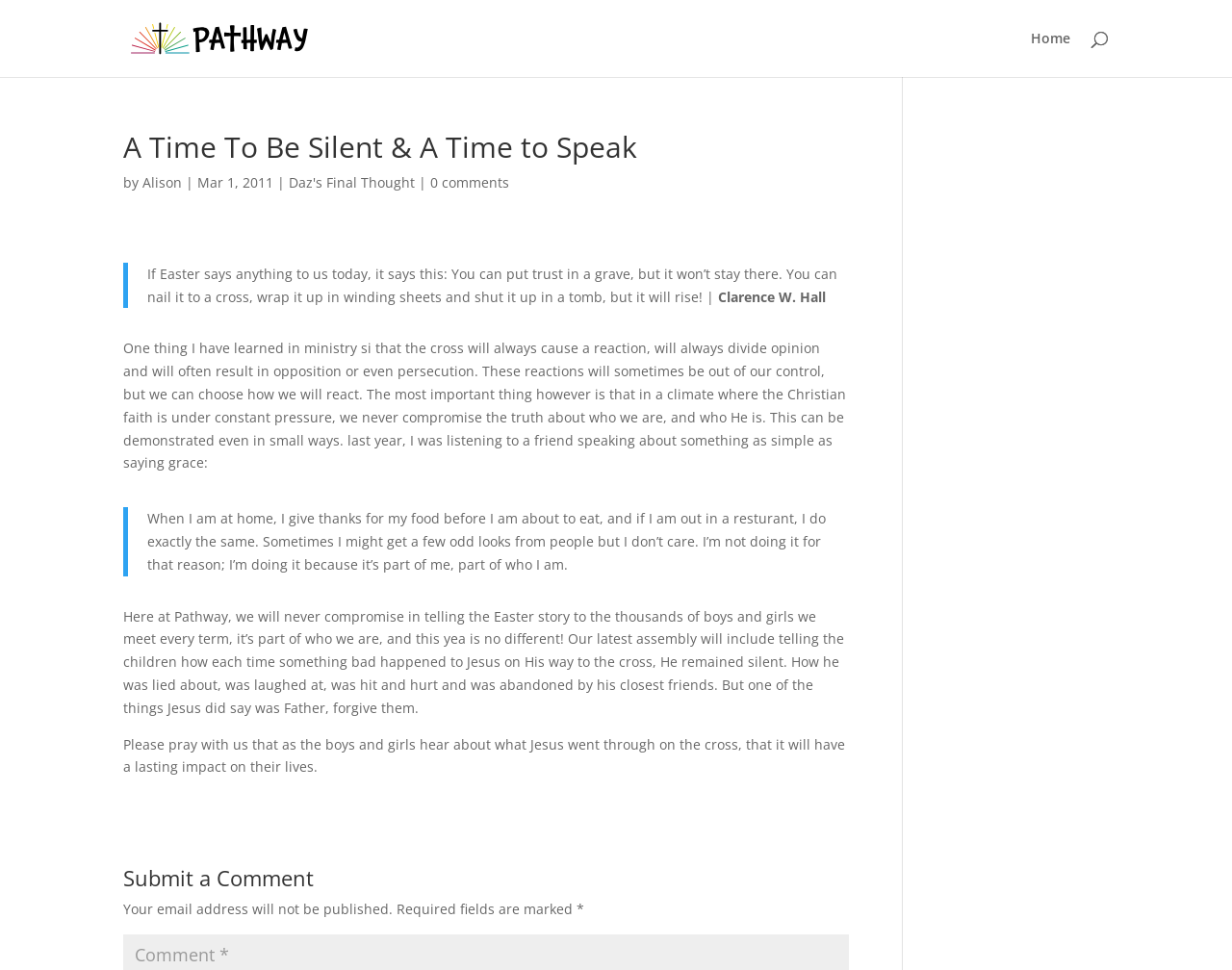Summarize the webpage with a detailed and informative caption.

This webpage is about a blog post titled "A Time To Be Silent & A Time to Speak" by Alison, dated March 1, 2011. At the top, there is a link to "Pathway" with an accompanying image, and a search bar that spans most of the width of the page. On the top right, there is a link to "Home".

Below the title, there is a blockquote that contains a quote about Easter, attributed to Clarence W. Hall. The quote talks about the significance of Easter and the resurrection of Jesus.

The main content of the blog post is divided into several paragraphs. The first paragraph discusses the reactions to the cross and the importance of not compromising the truth about Christianity. The second paragraph shares a personal anecdote about saying grace before meals, even in public.

The third paragraph talks about the Easter story and how it will be shared with thousands of boys and girls at Pathway. It describes the assembly where the children will learn about Jesus' silence in the face of suffering and his message of forgiveness.

At the bottom of the page, there is a section for submitting a comment, with a heading and a text field labeled "Comment *". There is also a note that the email address will not be published.